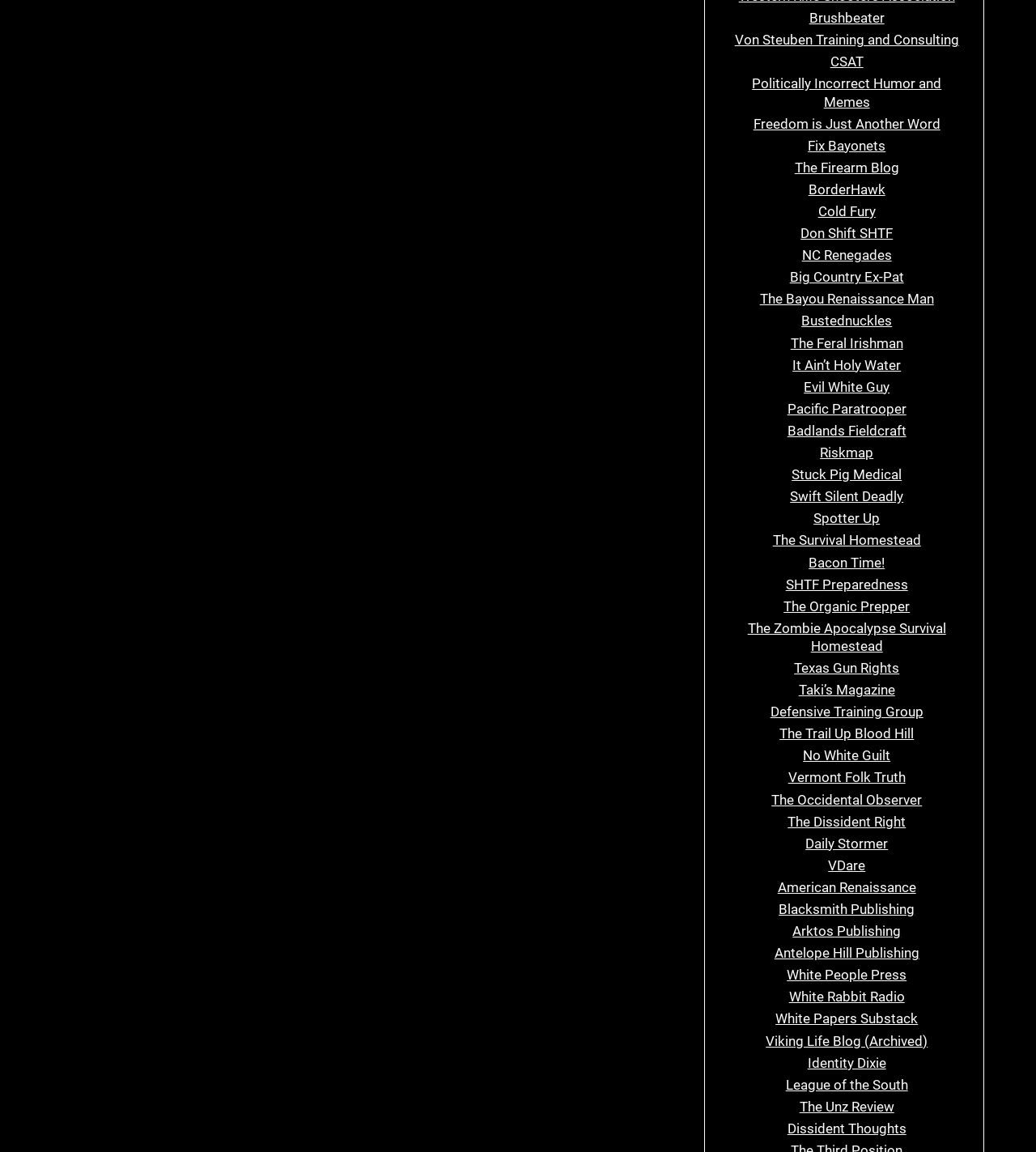Pinpoint the bounding box coordinates of the clickable element to carry out the following instruction: "Read The Survival Homestead."

[0.746, 0.462, 0.889, 0.476]